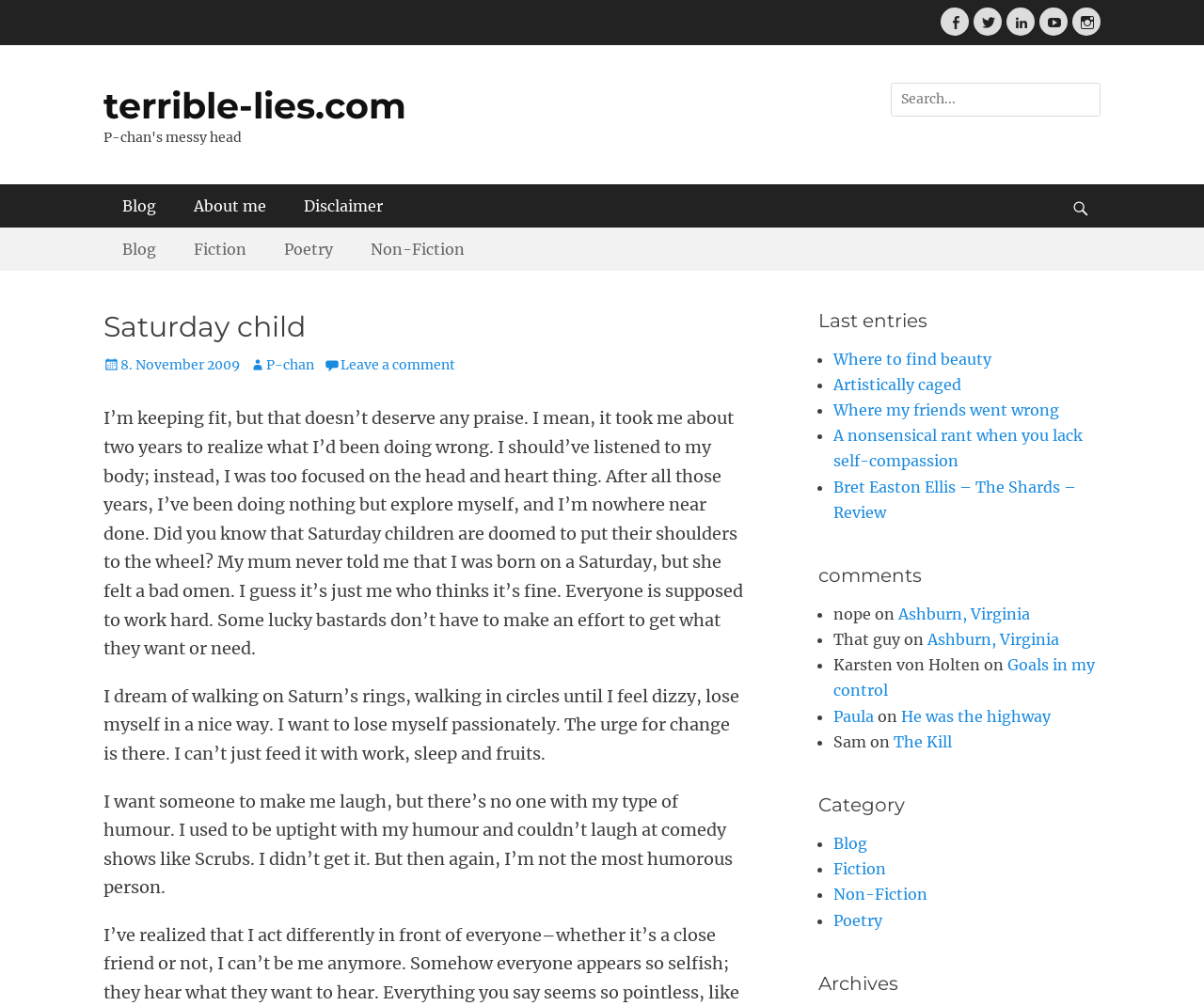Locate the bounding box coordinates of the clickable element to fulfill the following instruction: "Leave a comment". Provide the coordinates as four float numbers between 0 and 1 in the format [left, top, right, bottom].

[0.269, 0.354, 0.378, 0.371]